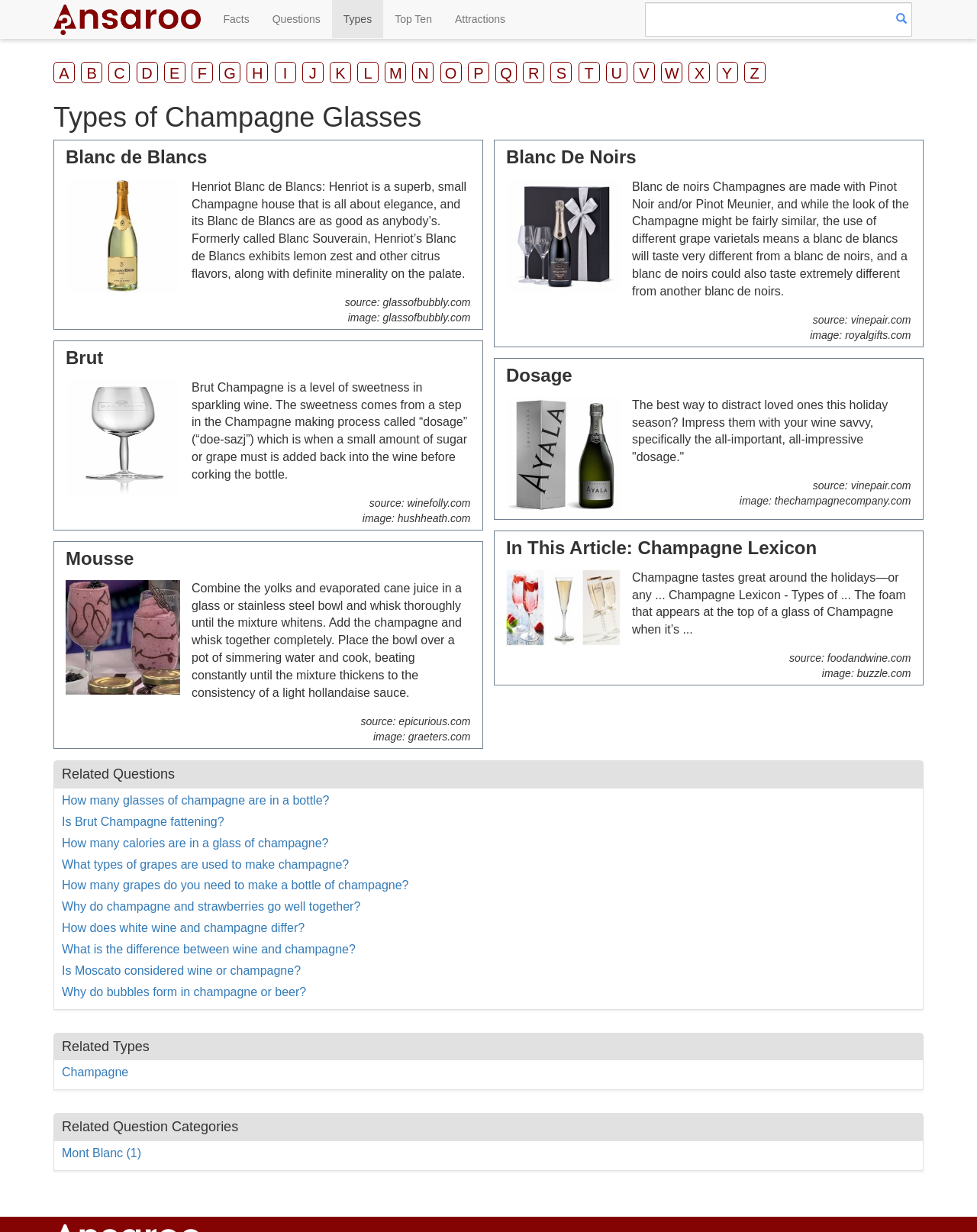Provide a one-word or short-phrase answer to the question:
How many links are there in the top navigation bar?

6